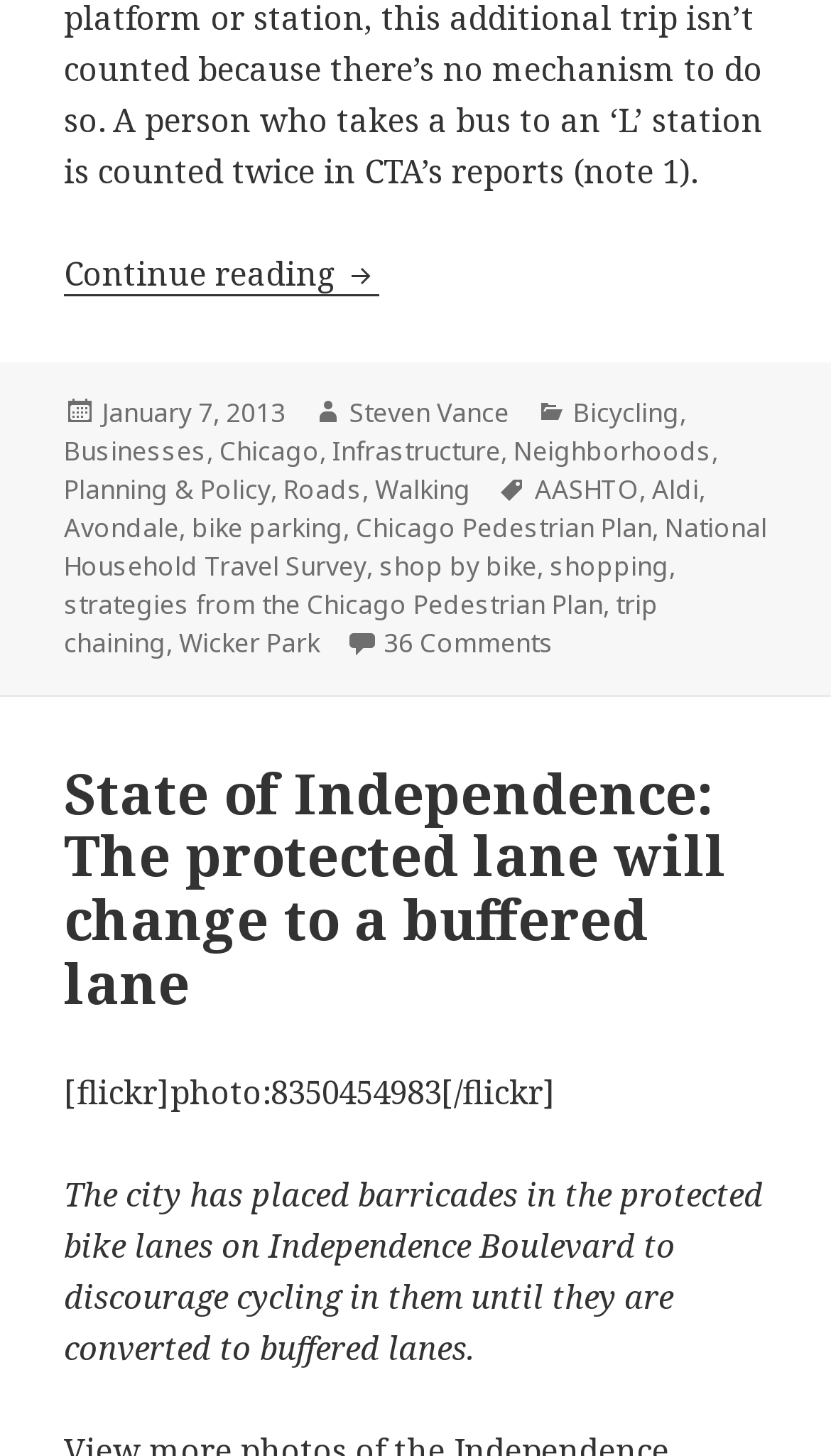Who is the author of the post?
Ensure your answer is thorough and detailed.

I found the author of the post by looking at the footer section of the webpage, where it says 'Author' followed by the name 'Steven Vance'.